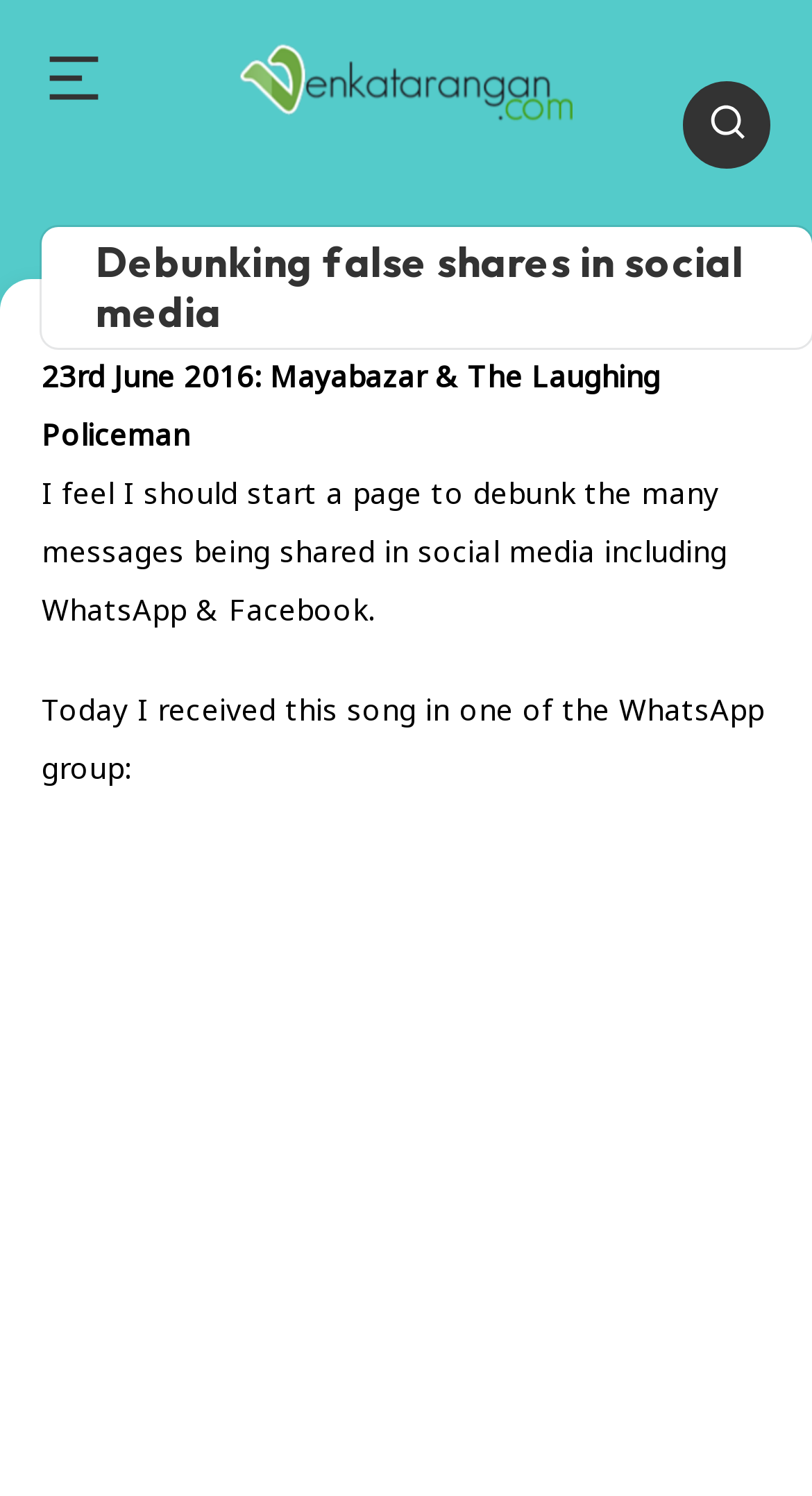Bounding box coordinates are specified in the format (top-left x, top-left y, bottom-right x, bottom-right y). All values are floating point numbers bounded between 0 and 1. Please provide the bounding box coordinate of the region this sentence describes: alt="Venkatarangan blog"

[0.295, 0.028, 0.705, 0.082]